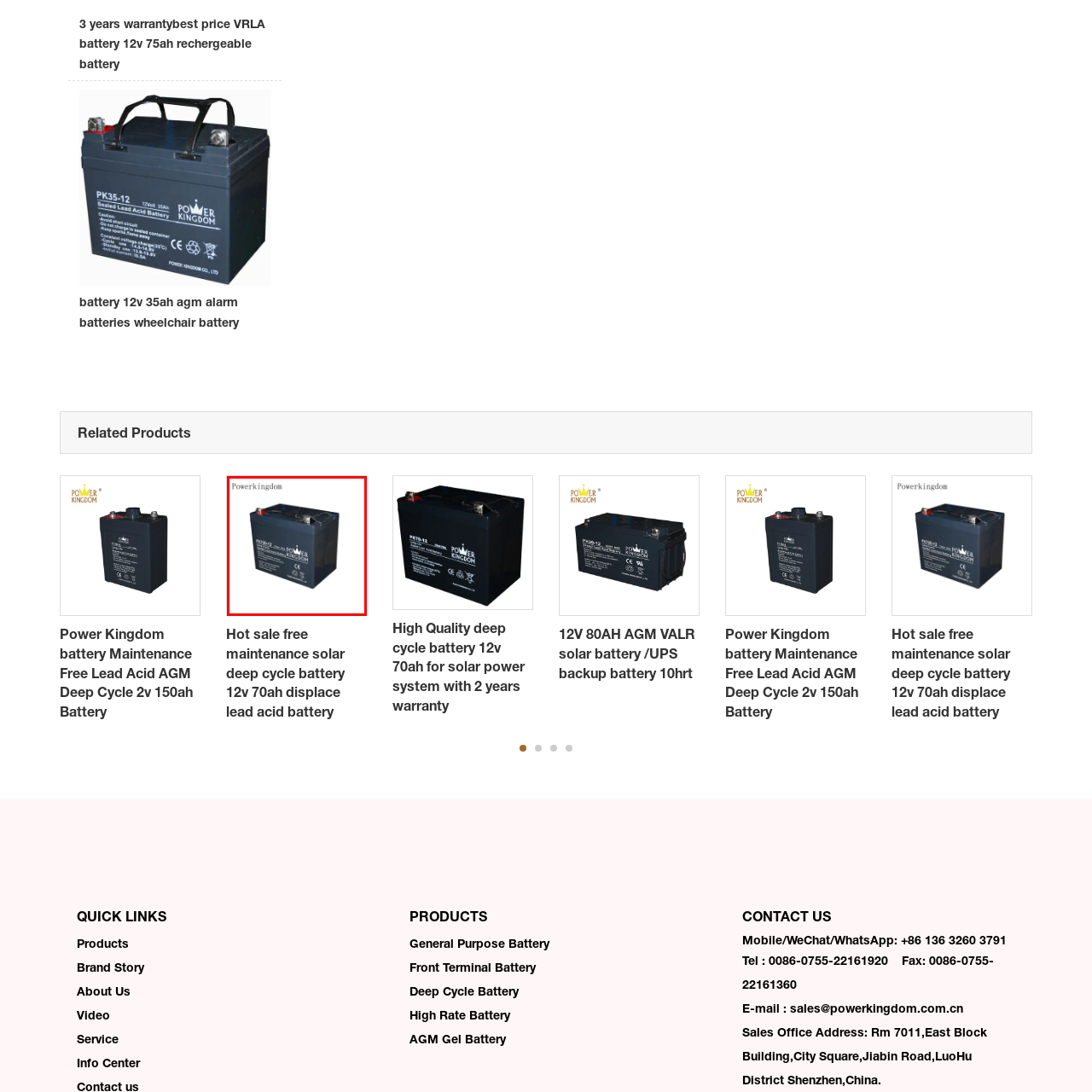Analyze and describe the image content within the red perimeter in detail.

This image showcases a Power Kingdom battery, specifically designed for maintenance-free applications. The battery is compact and features a standard rectangular shape with rounded edges. The top reveals two terminals—one red positive and one black negative—indicating its functionality for various uses, including possibly powering equipment or as a backup in systems. The label prominently displays the brand "Power Kingdom" along with essential specifications that suggest quality and reliability. This battery type is often used in deep cycle applications, making it suitable for solar power systems, alarm setups, and other essential devices. The design reflects modern engineering, aimed at providing efficient energy storage with minimal maintenance requirements.